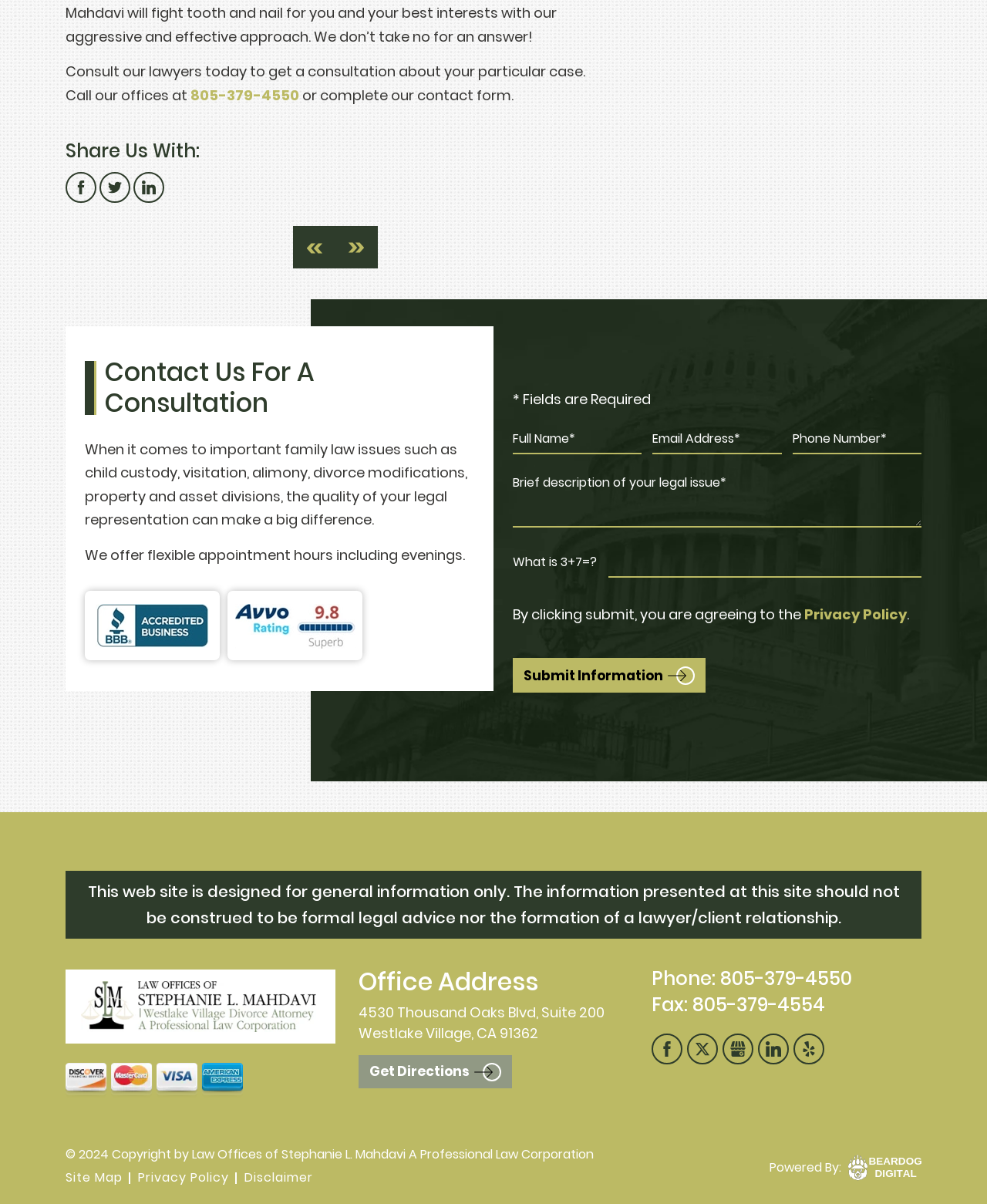Respond to the question below with a single word or phrase:
What is the address of the law office?

4530 Thousand Oaks Blvd, Suite 200 Westlake Village, CA 91362